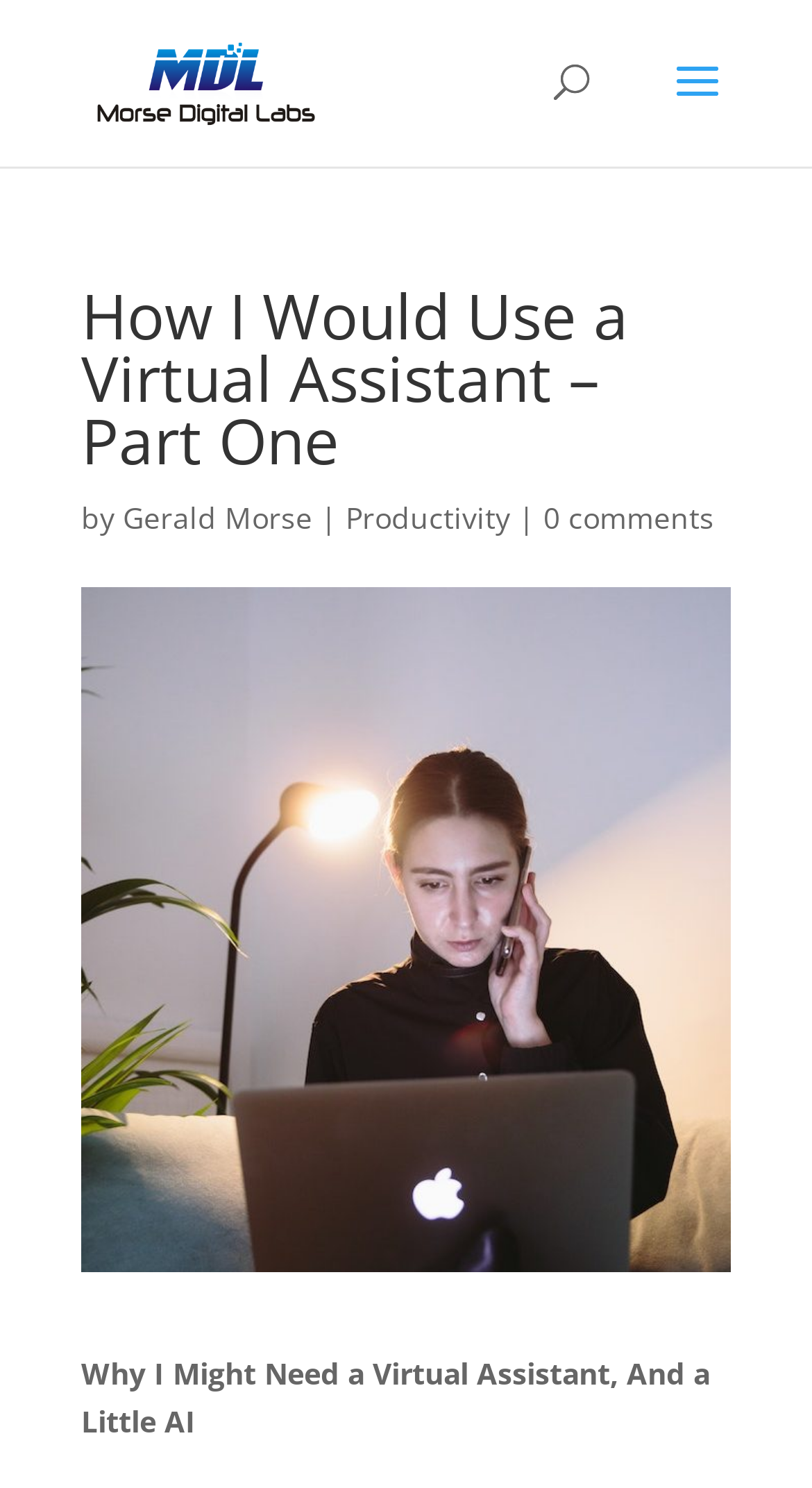Given the element description Gerald Morse, predict the bounding box coordinates for the UI element in the webpage screenshot. The format should be (top-left x, top-left y, bottom-right x, bottom-right y), and the values should be between 0 and 1.

[0.151, 0.334, 0.385, 0.361]